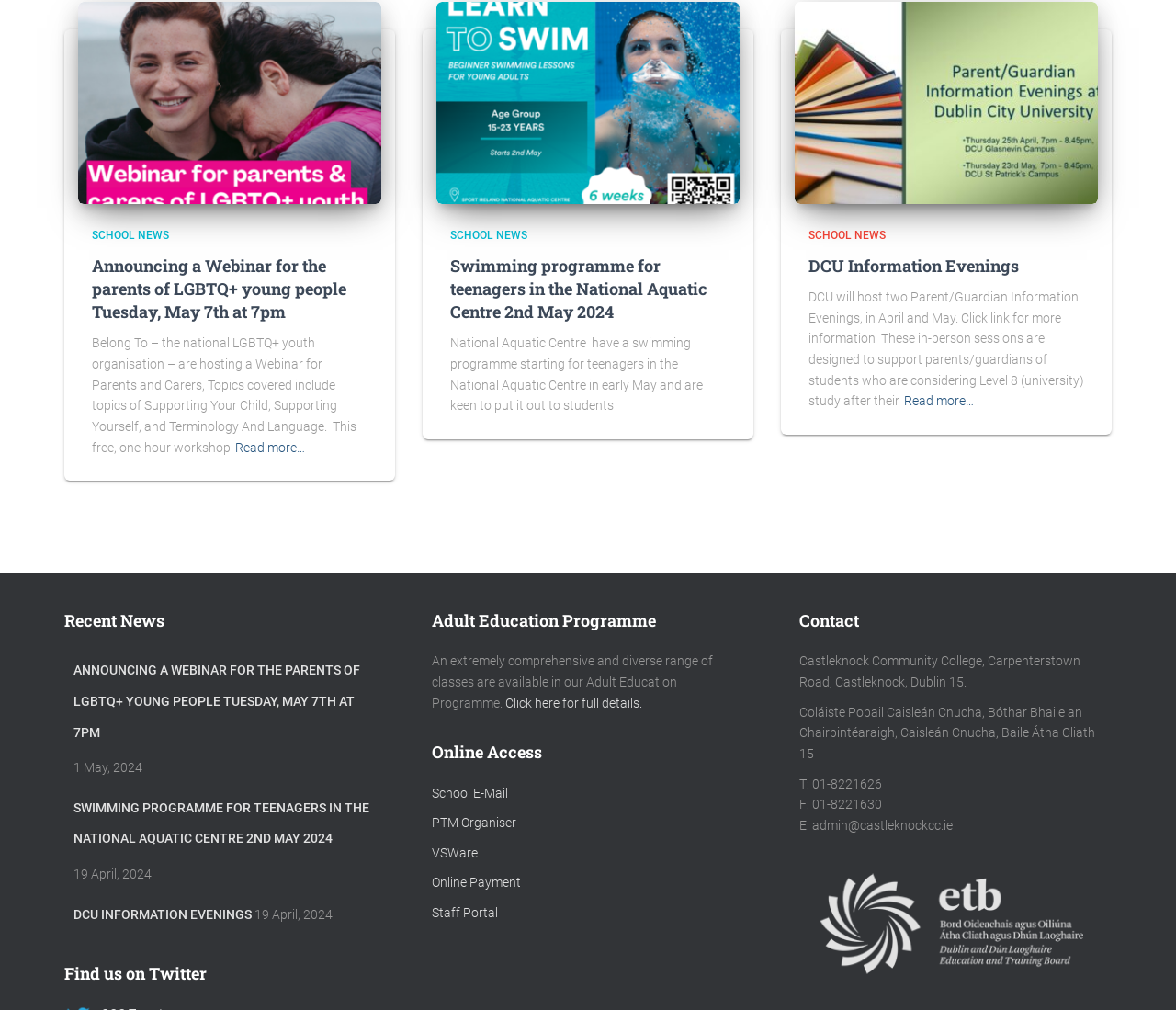Locate the bounding box coordinates of the item that should be clicked to fulfill the instruction: "Click the link to read more about the DCU information evenings".

[0.769, 0.387, 0.828, 0.408]